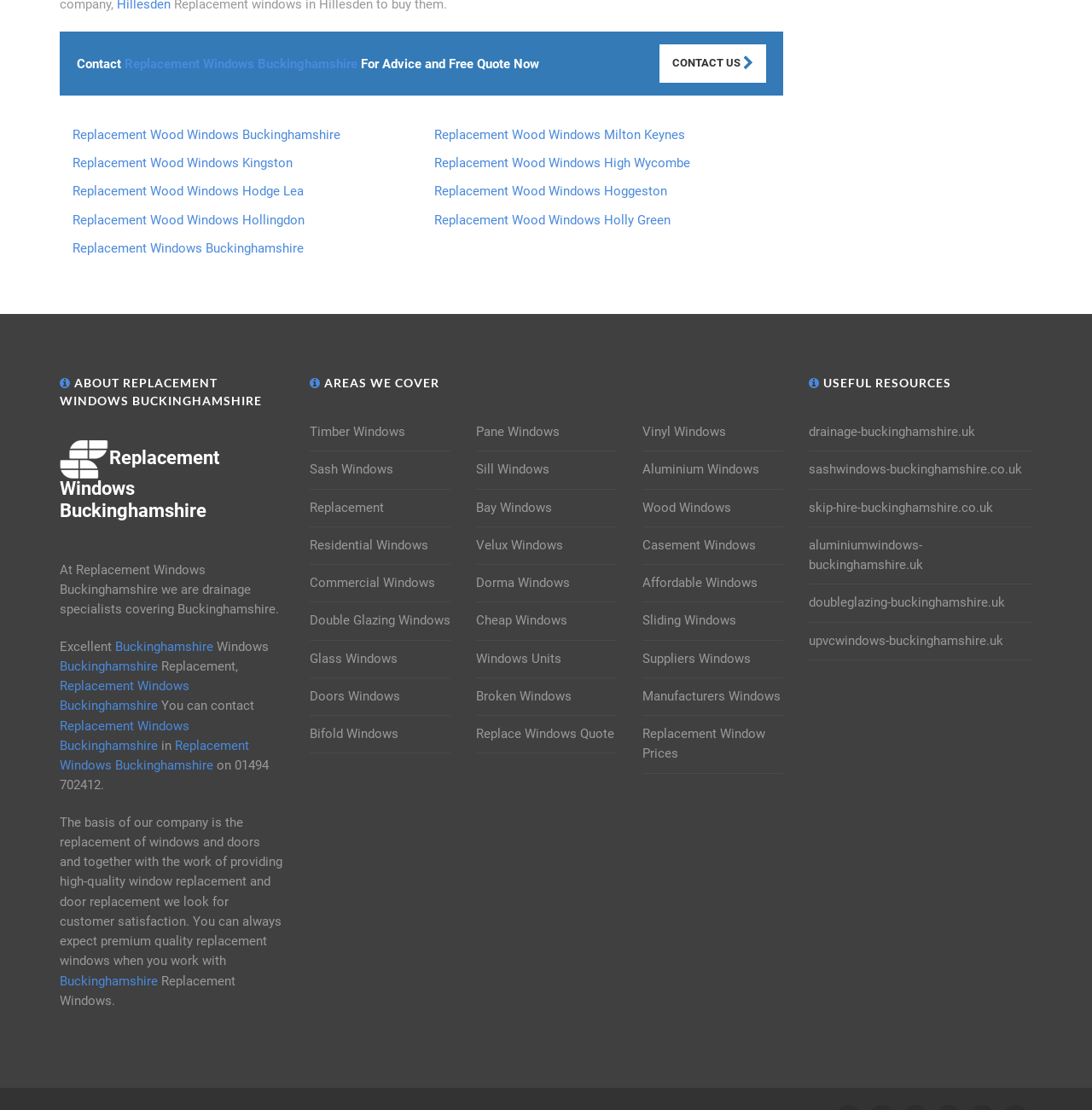Determine the bounding box coordinates of the region I should click to achieve the following instruction: "Visit Replacement Wood Windows Buckinghamshire". Ensure the bounding box coordinates are four float numbers between 0 and 1, i.e., [left, top, right, bottom].

[0.066, 0.114, 0.312, 0.128]